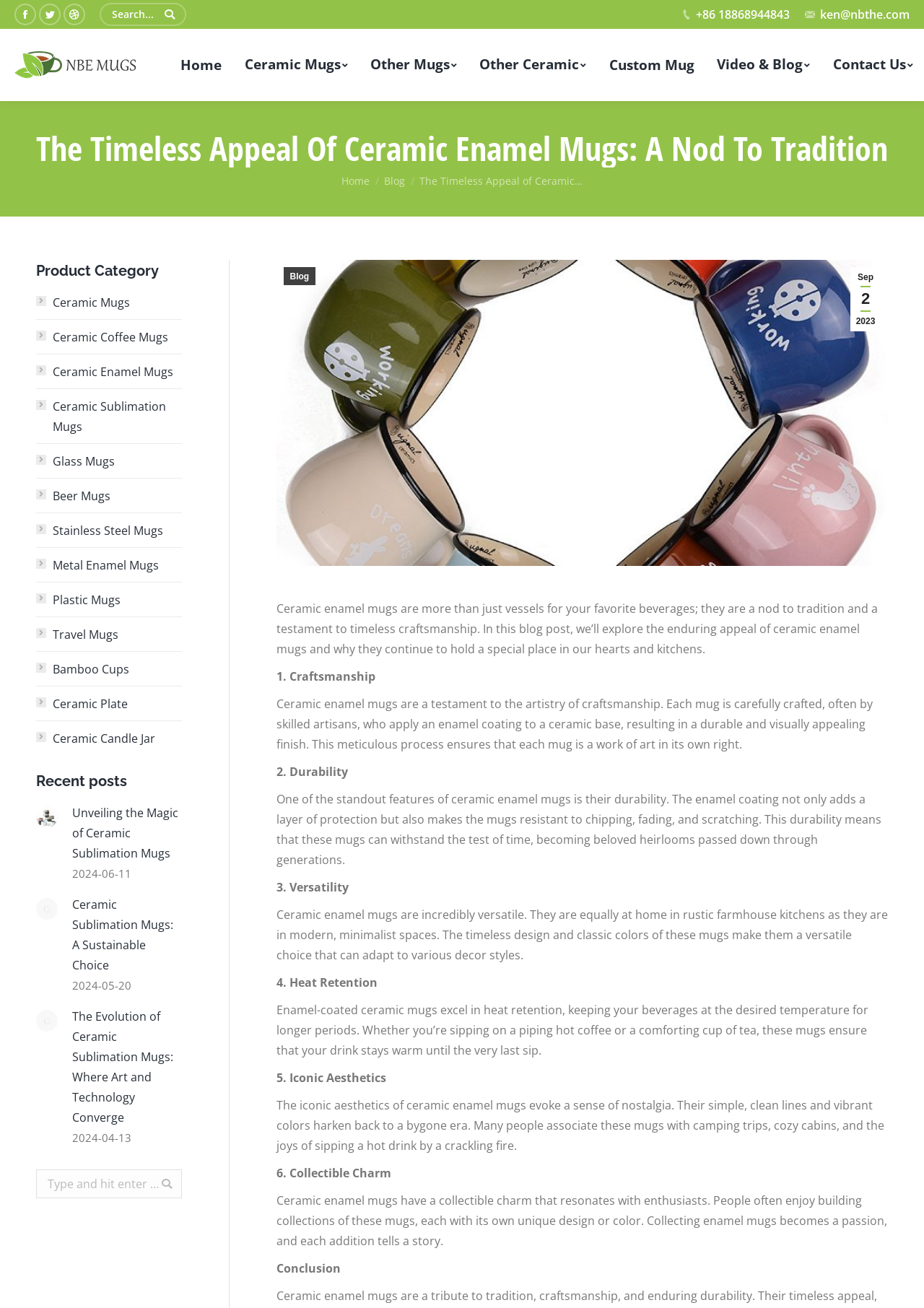Please use the details from the image to answer the following question comprehensively:
What is the topic of the blog post?

The blog post is about the timeless appeal of ceramic enamel mugs, exploring their craftsmanship, durability, versatility, heat retention, iconic aesthetics, and collectible charm.